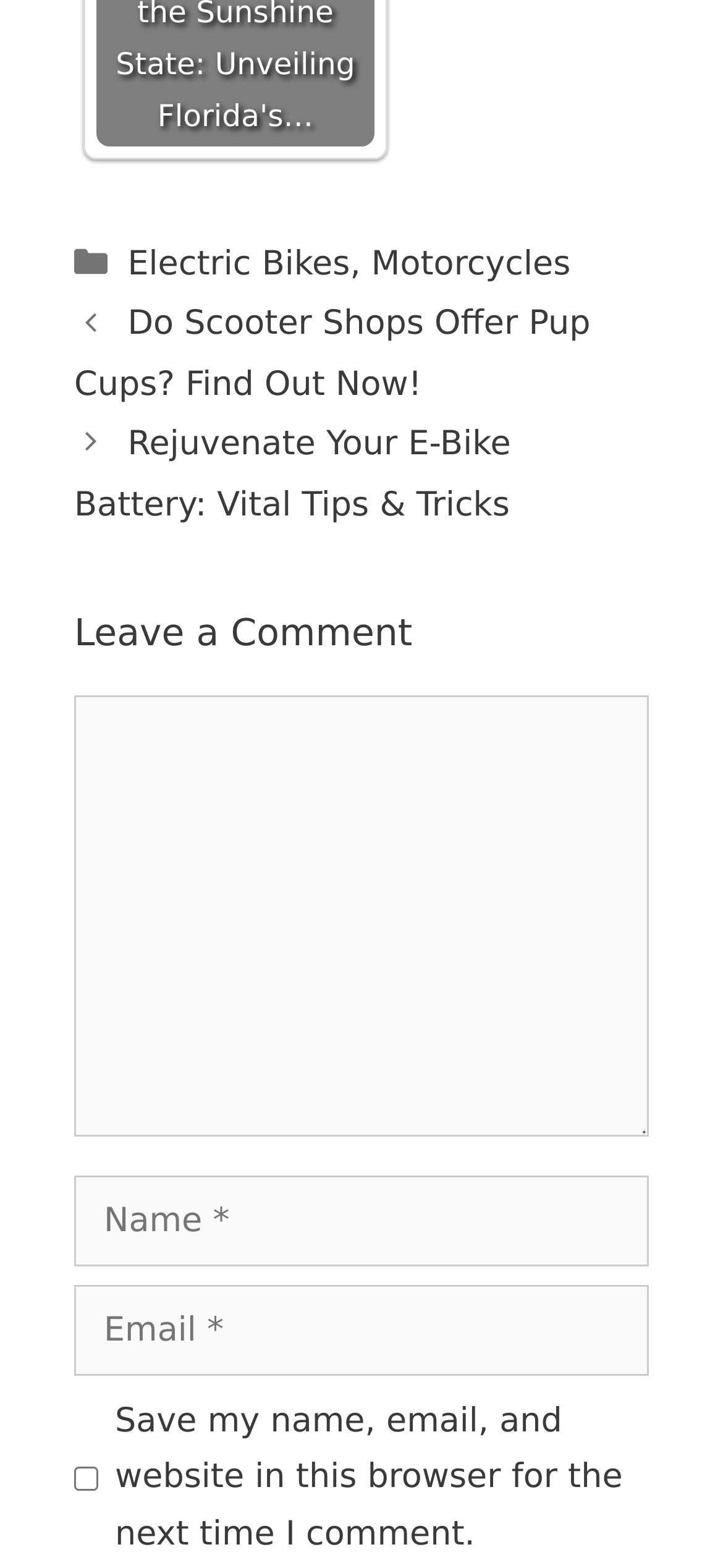Identify the bounding box coordinates of the clickable region necessary to fulfill the following instruction: "Write a comment". The bounding box coordinates should be four float numbers between 0 and 1, i.e., [left, top, right, bottom].

[0.103, 0.443, 0.897, 0.725]